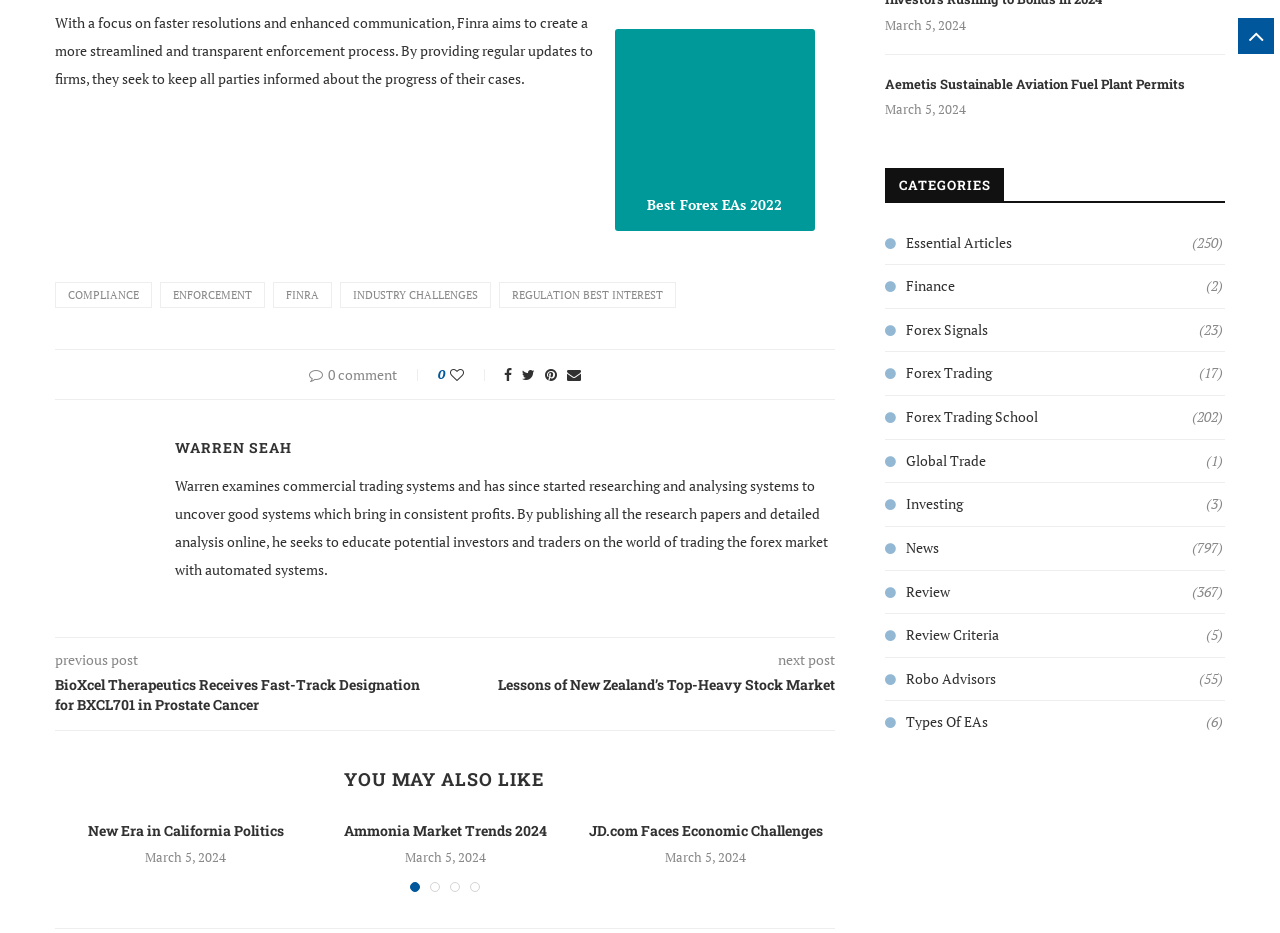What is the date of the articles listed?
Look at the image and answer the question with a single word or phrase.

March 5, 2024